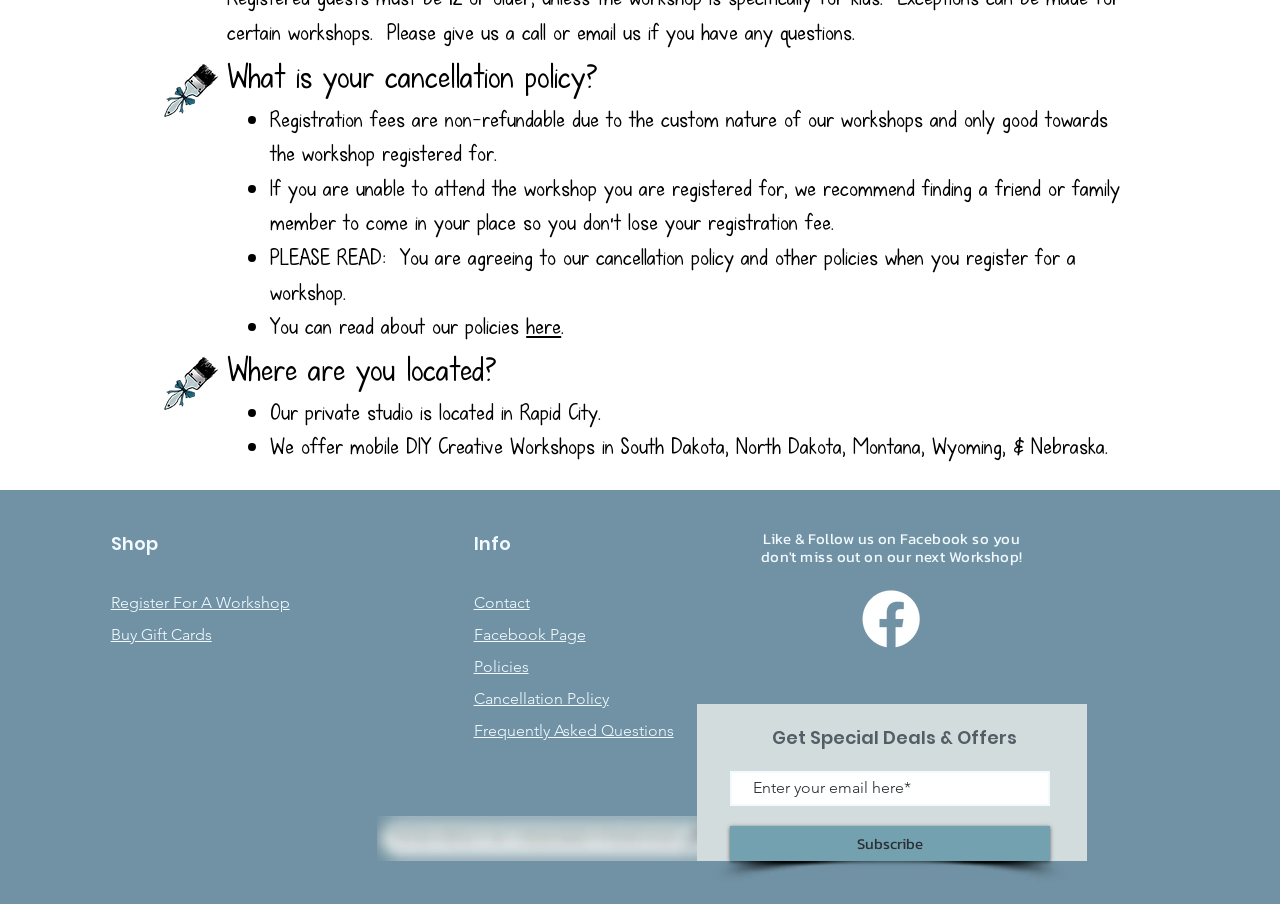How many social media platforms are listed in the 'Social Bar'?
Based on the screenshot, give a detailed explanation to answer the question.

The 'Social Bar' is located at the bottom of the webpage and lists only one social media platform, which is Facebook, along with an image of the Facebook logo.